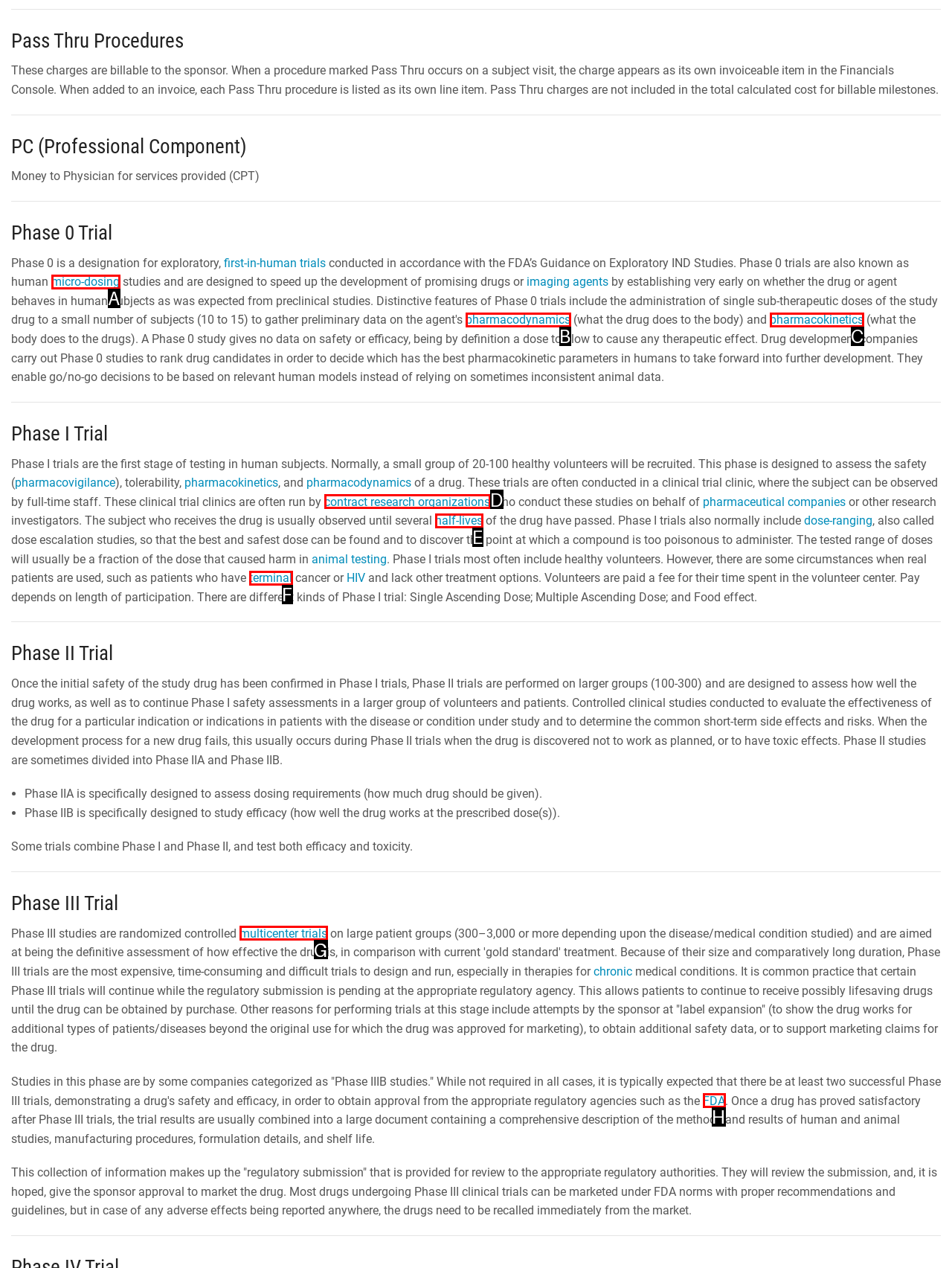Determine which HTML element best fits the description: contract research organizations
Answer directly with the letter of the matching option from the available choices.

D